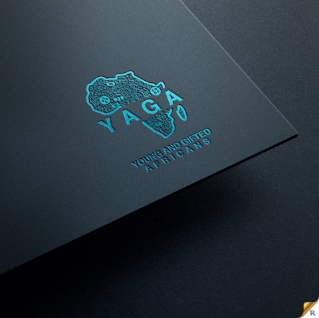What is the purpose of the tagline?
Based on the visual details in the image, please answer the question thoroughly.

The caption states that the tagline 'Young And Gifted Africans' is presented in a clean, understated font beneath the logo, which suggests that its purpose is to highlight the organization's mission to empower African youth.